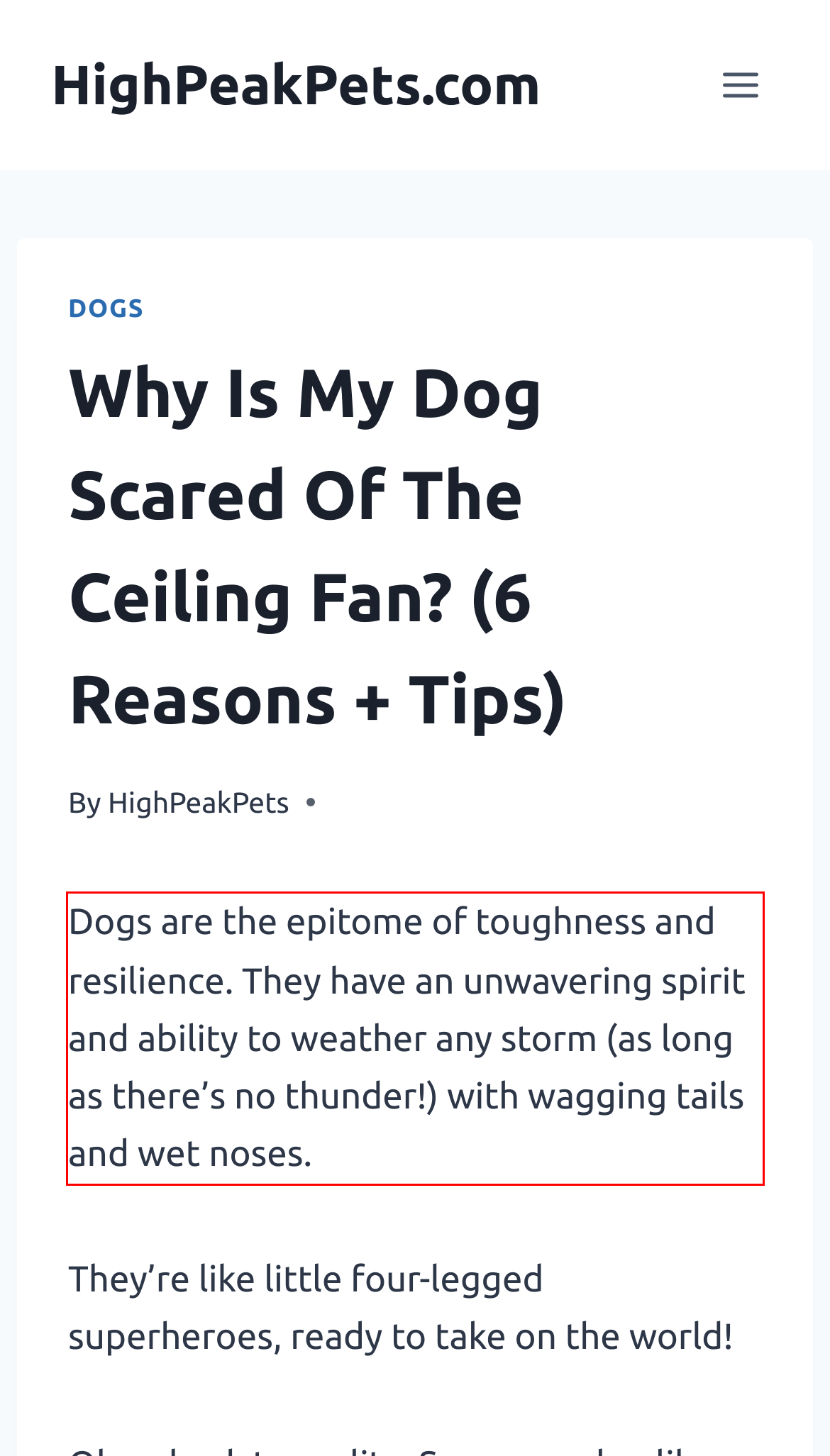Given a webpage screenshot with a red bounding box, perform OCR to read and deliver the text enclosed by the red bounding box.

Dogs are the epitome of toughness and resilience. They have an unwavering spirit and ability to weather any storm (as long as there’s no thunder!) with wagging tails and wet noses.